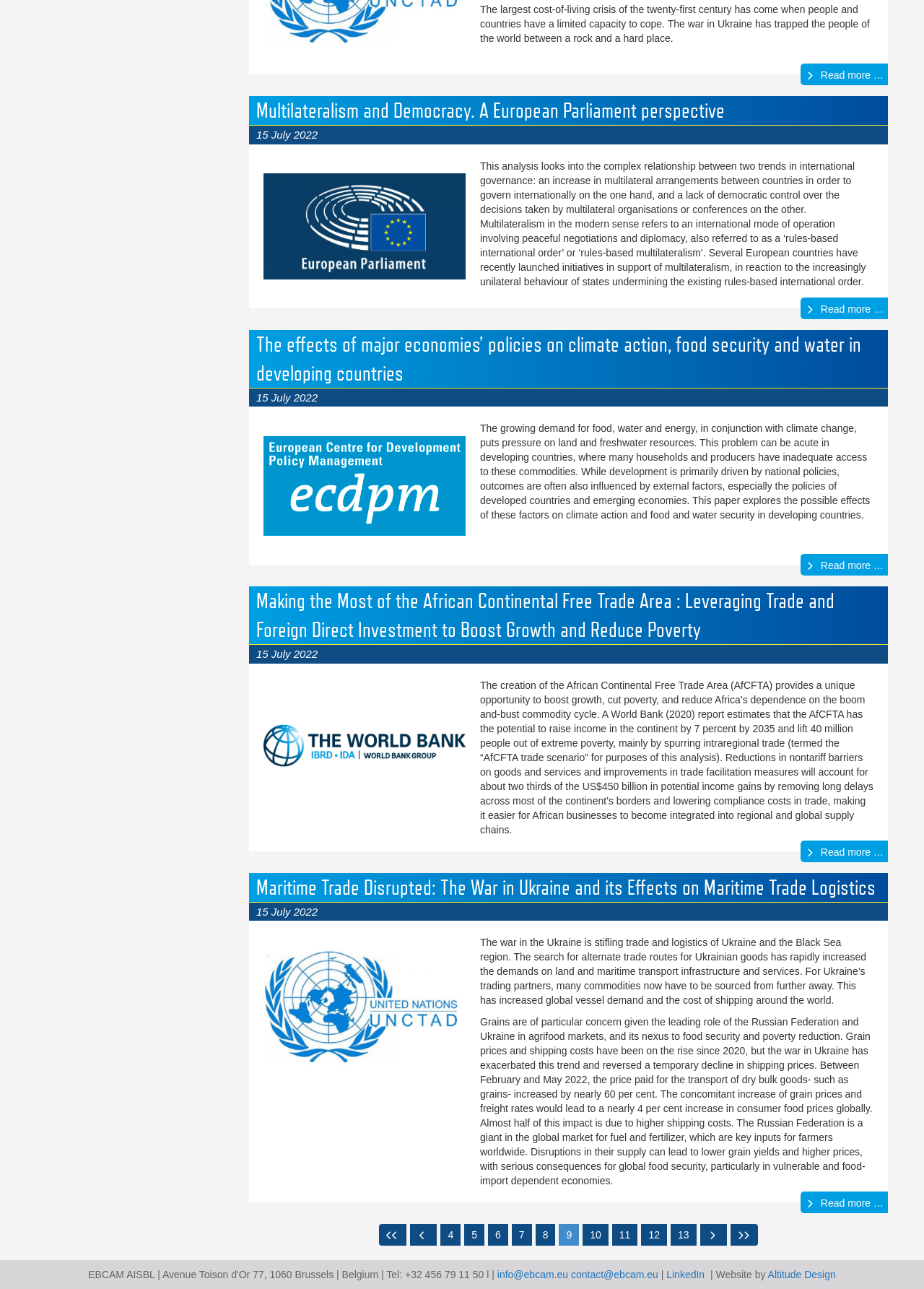Please identify the bounding box coordinates of the clickable area that will fulfill the following instruction: "Read more about Maritime Trade Disrupted". The coordinates should be in the format of four float numbers between 0 and 1, i.e., [left, top, right, bottom].

[0.867, 0.925, 0.961, 0.942]